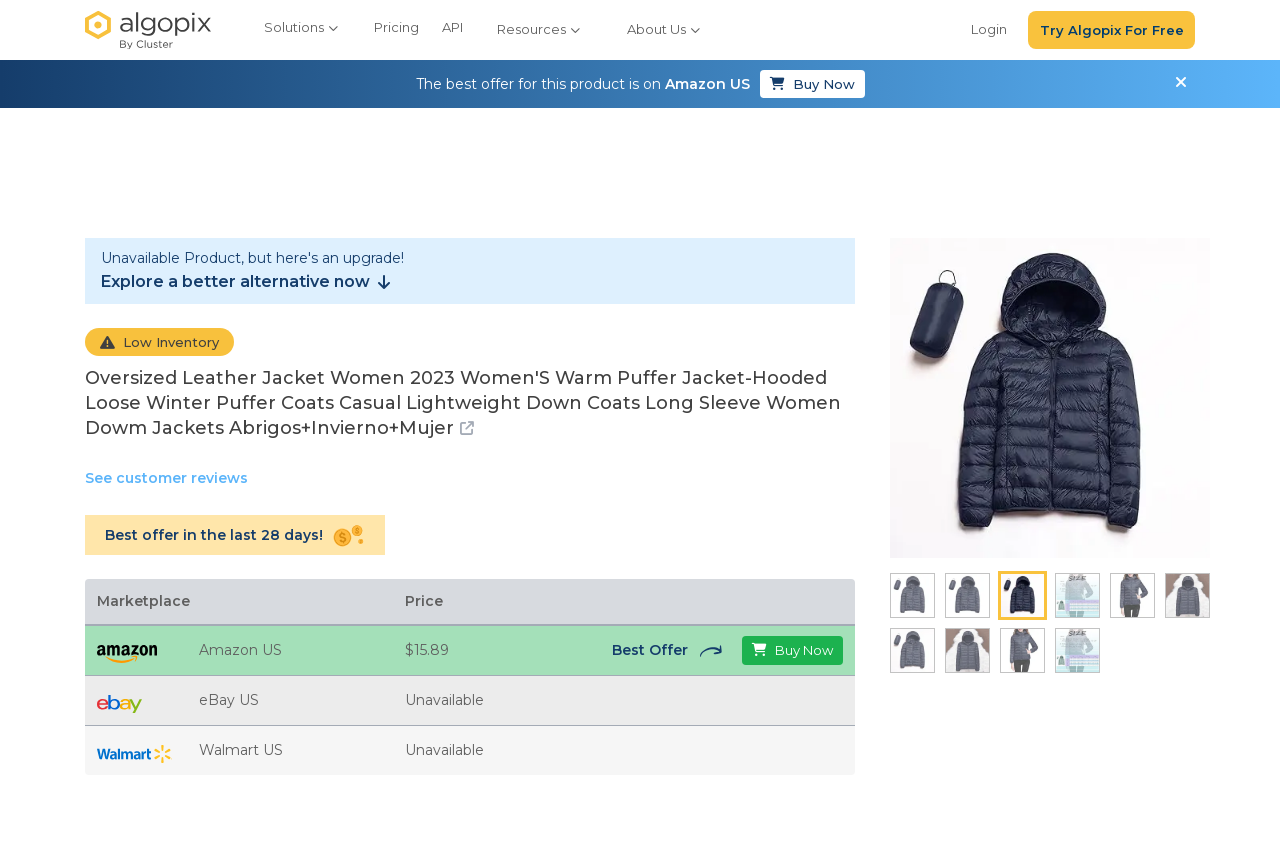Give a one-word or one-phrase response to the question: 
What is the current best offer for this product?

Amazon US